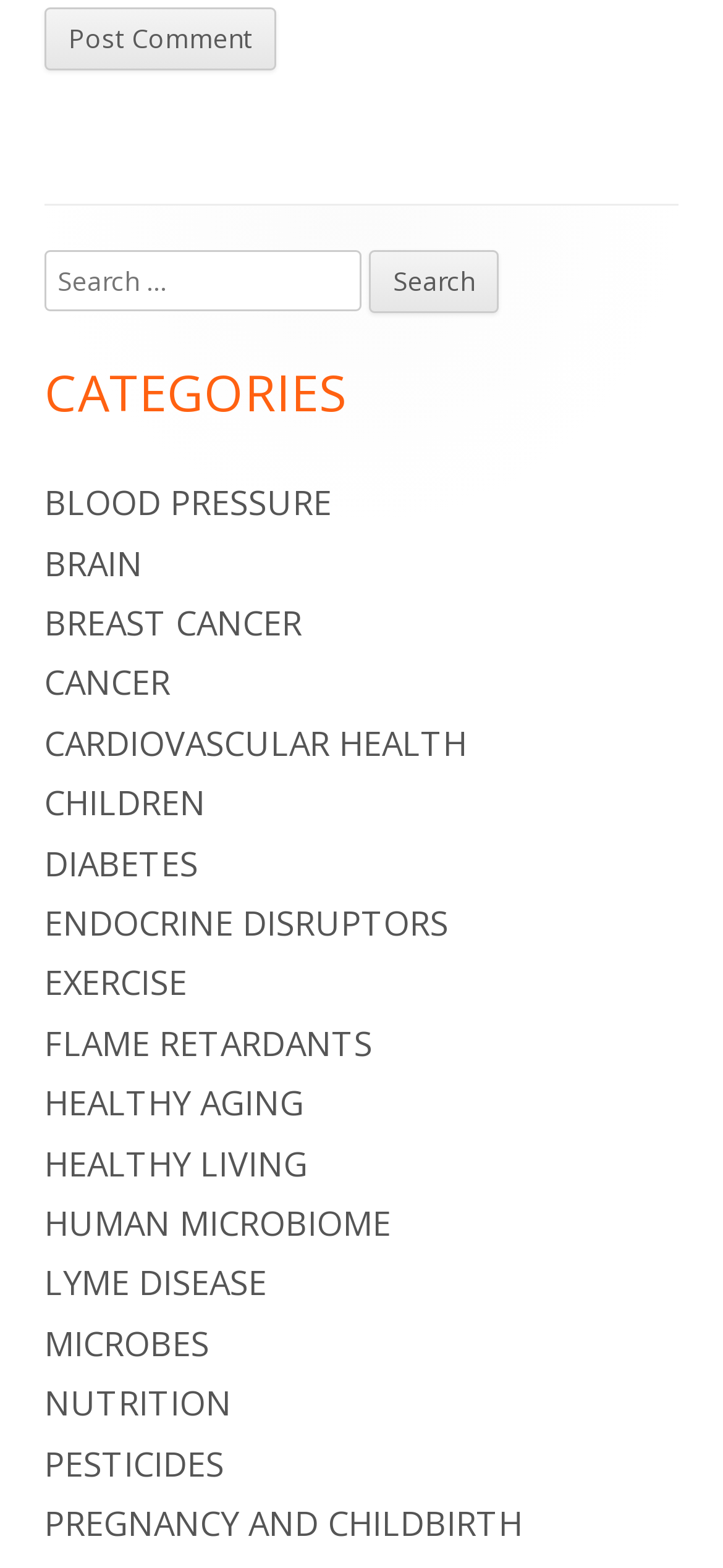Specify the bounding box coordinates of the area to click in order to follow the given instruction: "Click on the 'Search' button."

[0.51, 0.16, 0.69, 0.2]